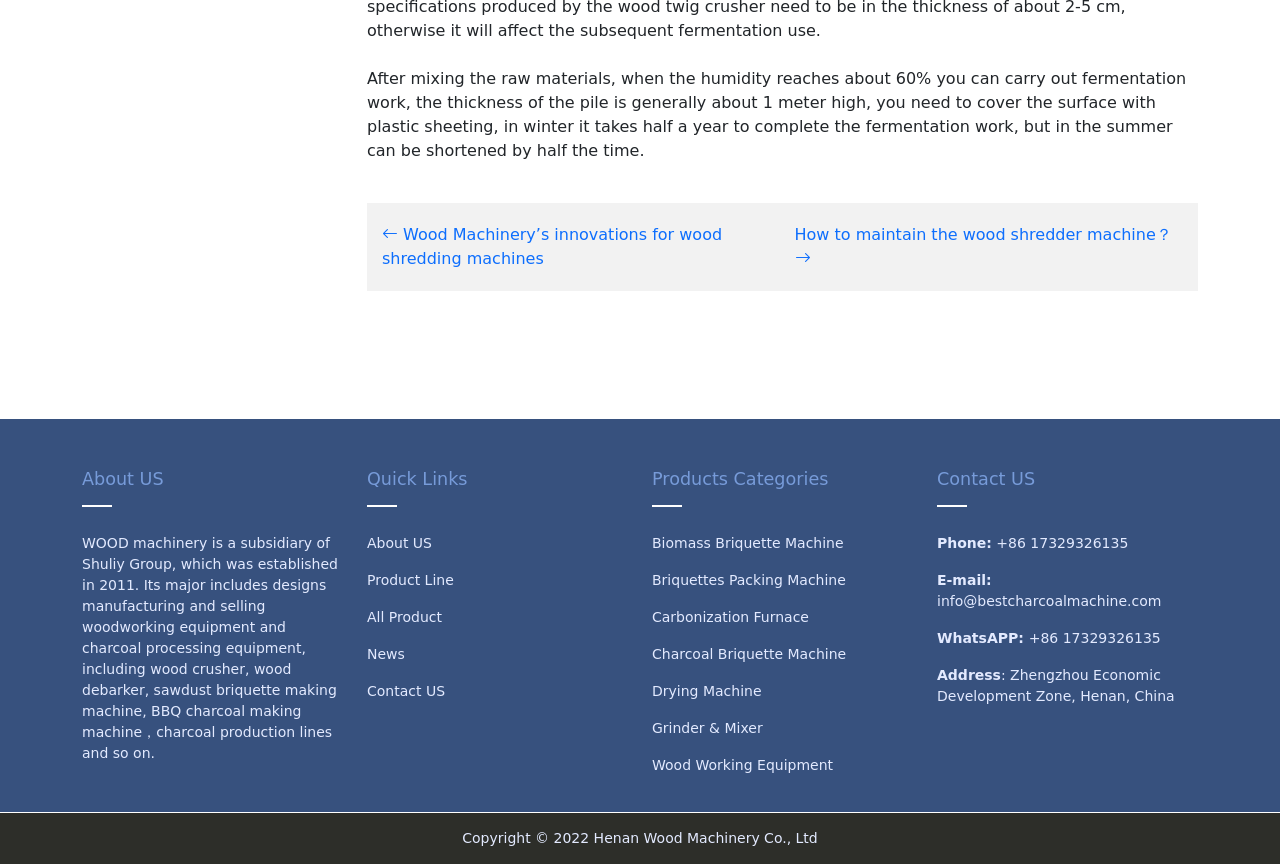Specify the bounding box coordinates of the region I need to click to perform the following instruction: "Read about how to maintain the wood shredder machine". The coordinates must be four float numbers in the range of 0 to 1, i.e., [left, top, right, bottom].

[0.621, 0.258, 0.924, 0.314]